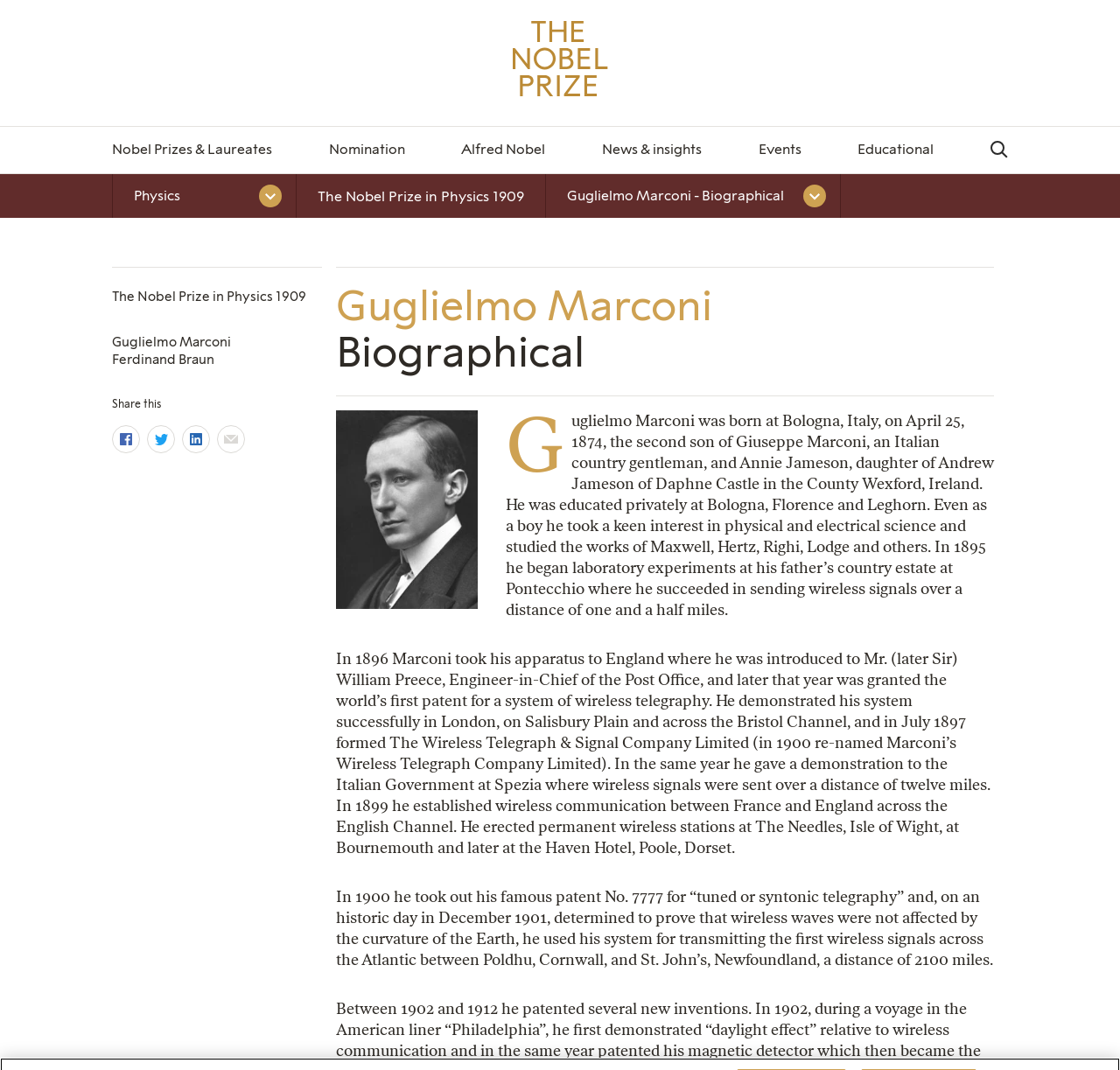Please study the image and answer the question comprehensively:
What is the distance of wireless signals sent by Guglielmo Marconi across the Atlantic?

I found the answer by reading the text '...he used his system for transmitting the first wireless signals across the Atlantic between Poldhu, Cornwall, and St. John’s, Newfoundland, a distance of 2100 miles.' in the section with the bounding box coordinates [0.3, 0.829, 0.887, 0.906].